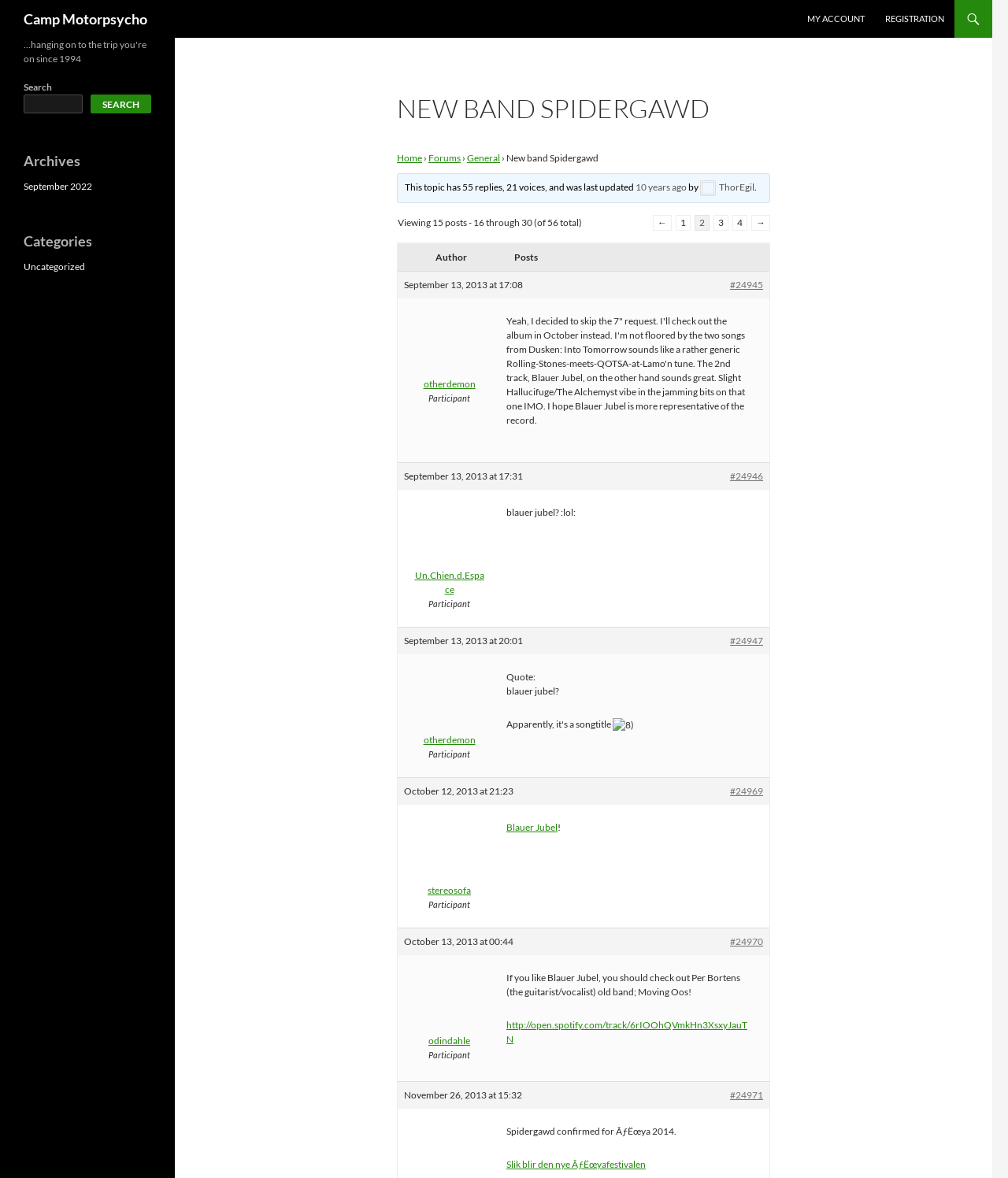What is the name of the band being discussed?
Look at the image and construct a detailed response to the question.

I found the answer by looking at the heading 'NEW BAND SPIDERGAWD' which suggests that the topic of discussion is a new band called Spidergawd.